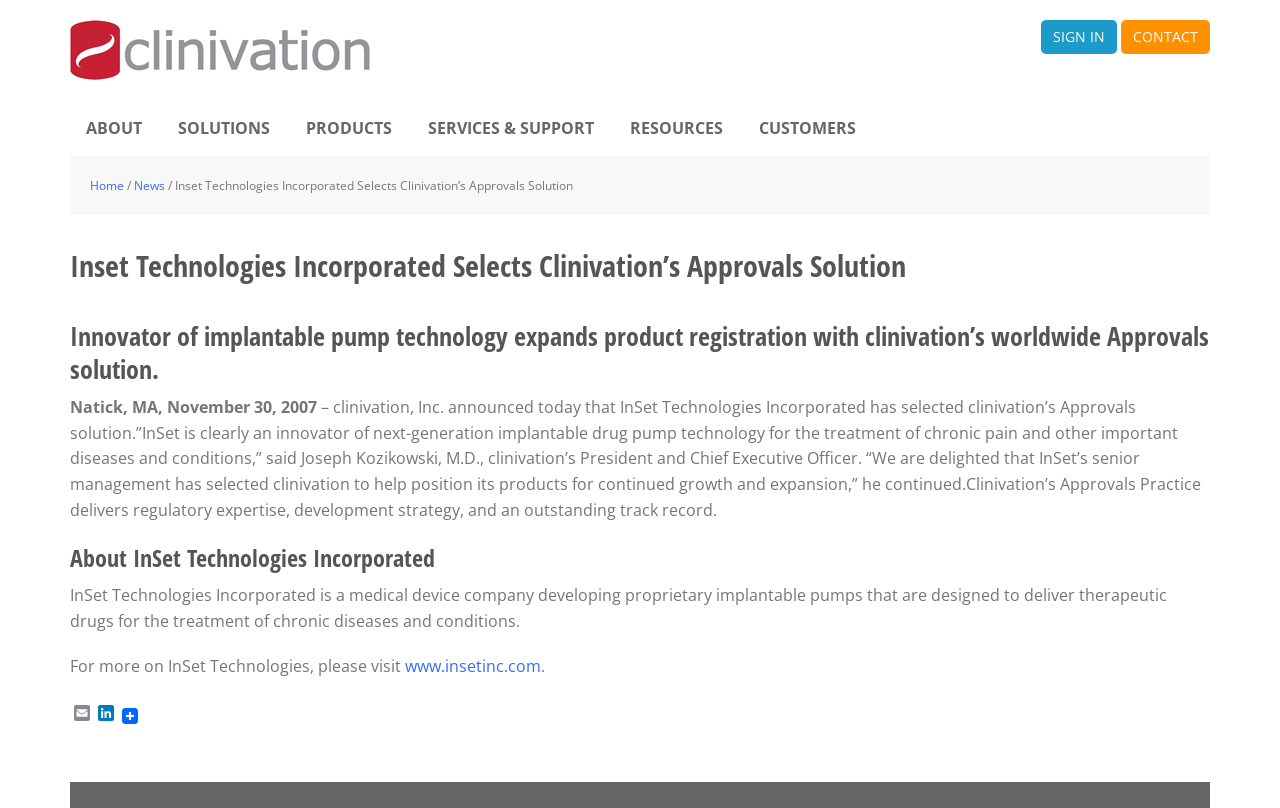Locate the coordinates of the bounding box for the clickable region that fulfills this instruction: "sign in".

[0.813, 0.025, 0.873, 0.067]